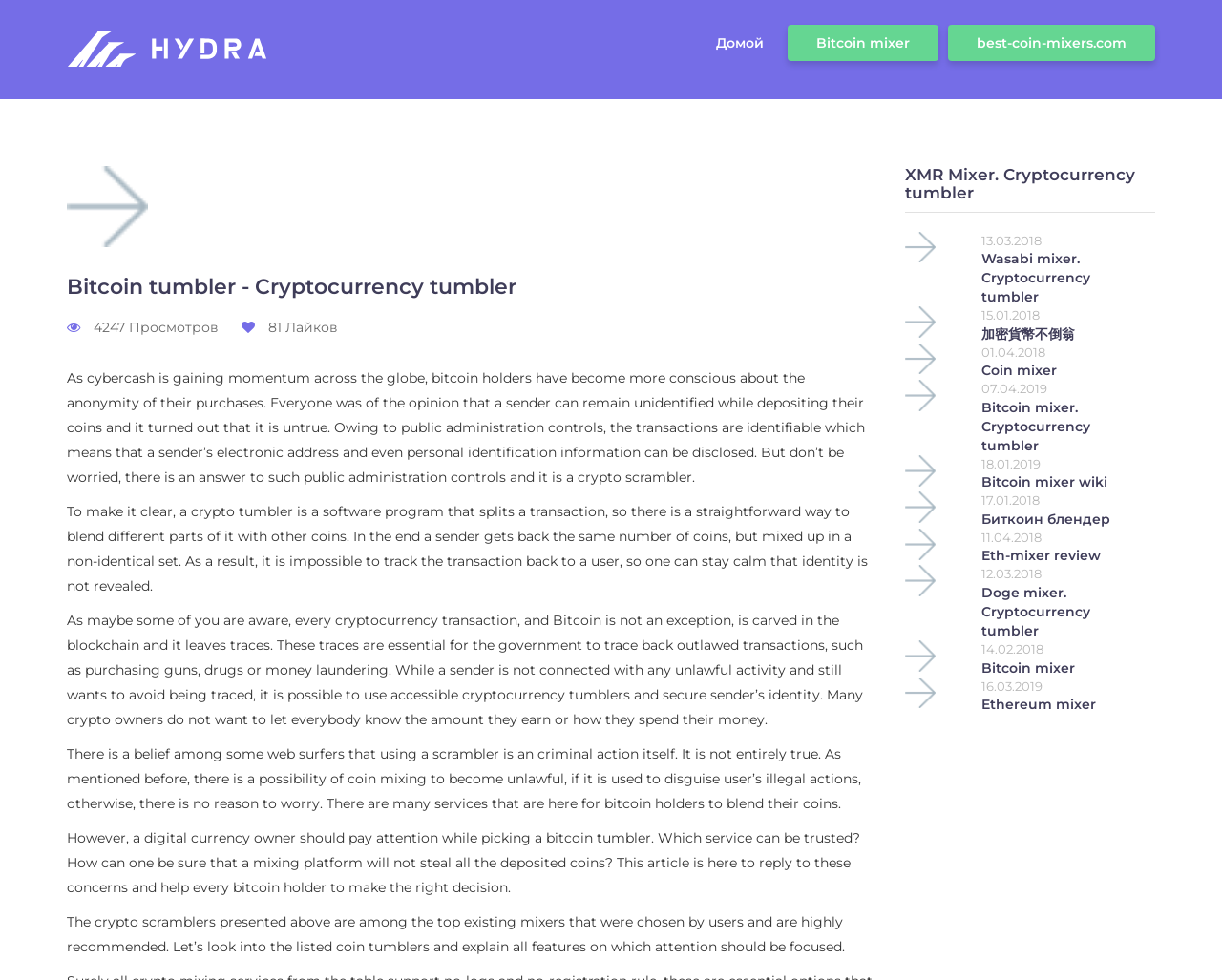Please find and generate the text of the main heading on the webpage.

Bitcoin tumbler - Cryptocurrency tumbler